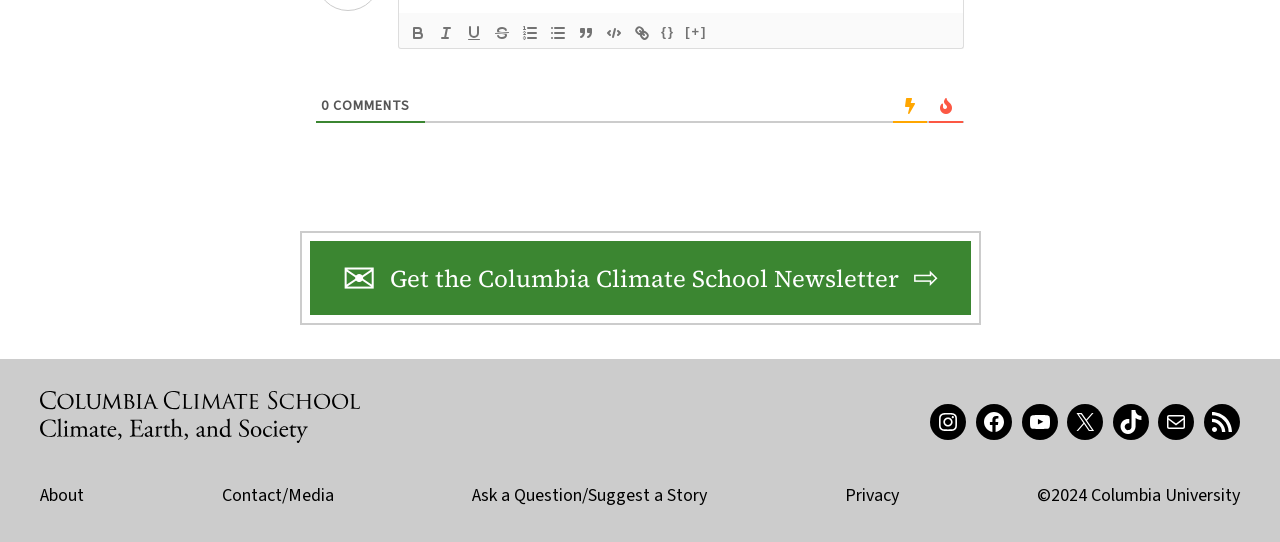Please determine the bounding box coordinates of the clickable area required to carry out the following instruction: "Follow Columbia Climate School on Instagram". The coordinates must be four float numbers between 0 and 1, represented as [left, top, right, bottom].

[0.727, 0.745, 0.755, 0.812]